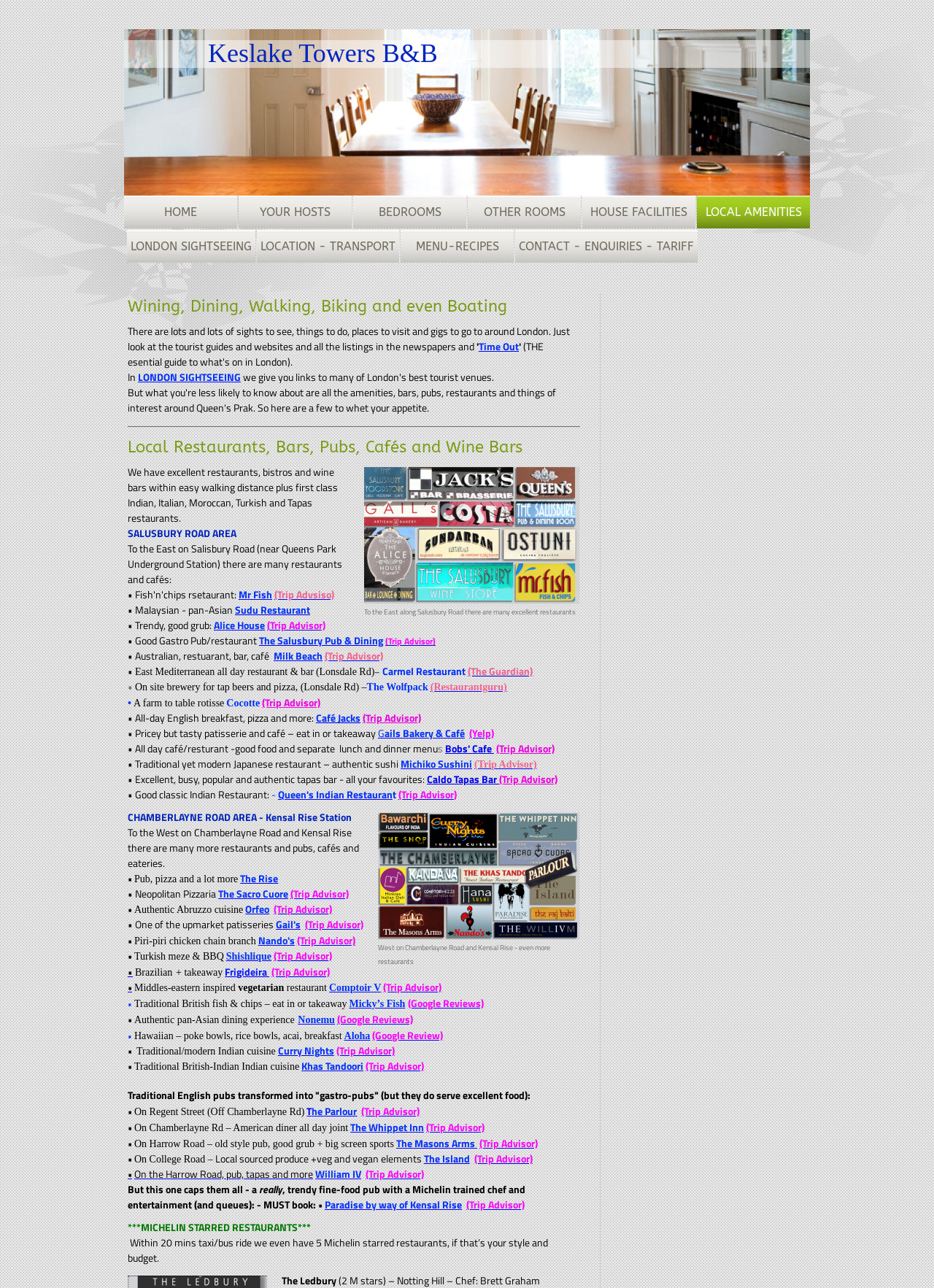Answer the question below using just one word or a short phrase: 
What is the name of the pub mentioned on Chamberlayne Road?

The Salusbury Pub & Dining